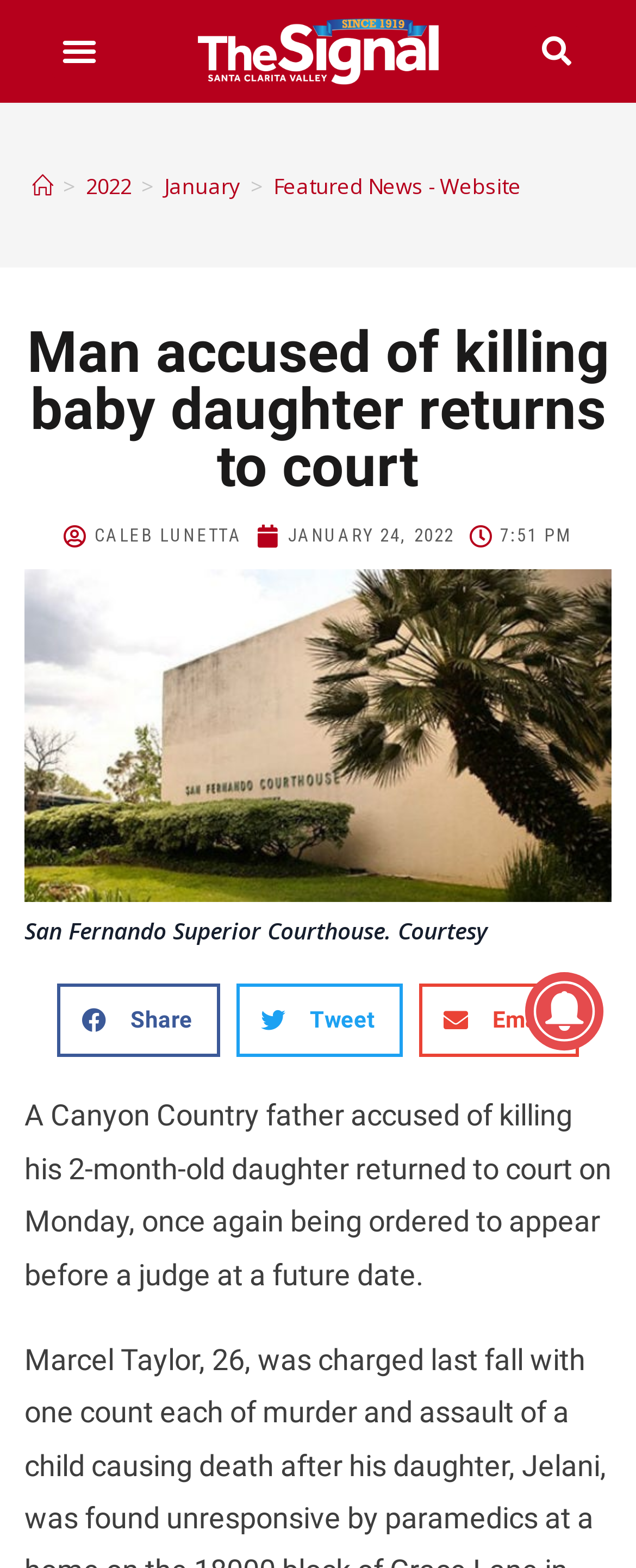Identify the coordinates of the bounding box for the element described below: "Search". Return the coordinates as four float numbers between 0 and 1: [left, top, right, bottom].

[0.837, 0.012, 0.913, 0.043]